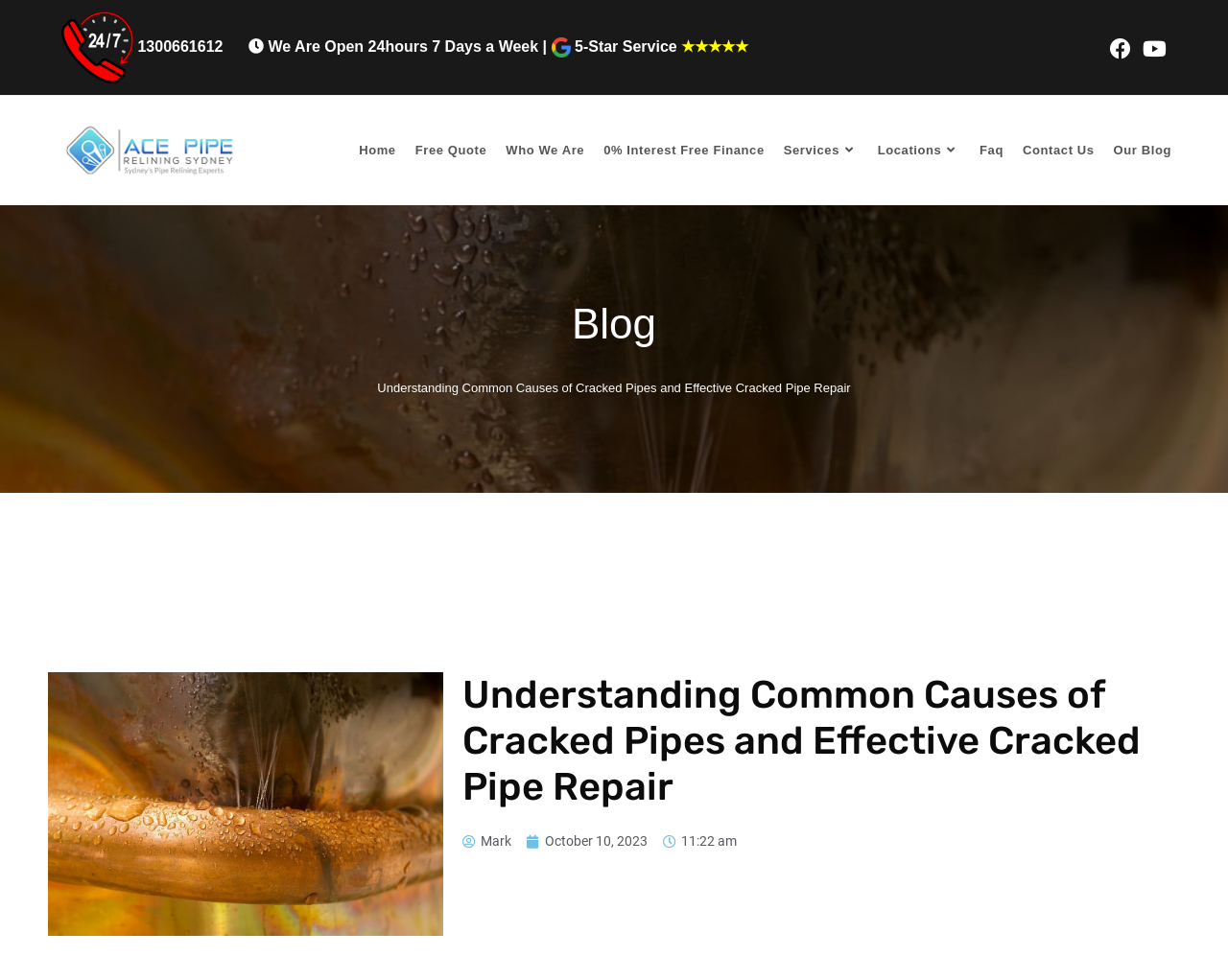Who is the author of the blog post?
Make sure to answer the question with a detailed and comprehensive explanation.

I found this information in the main content section of the webpage, where it displays the author's name as 'Mark'. This suggests that Mark is the author of the blog post.